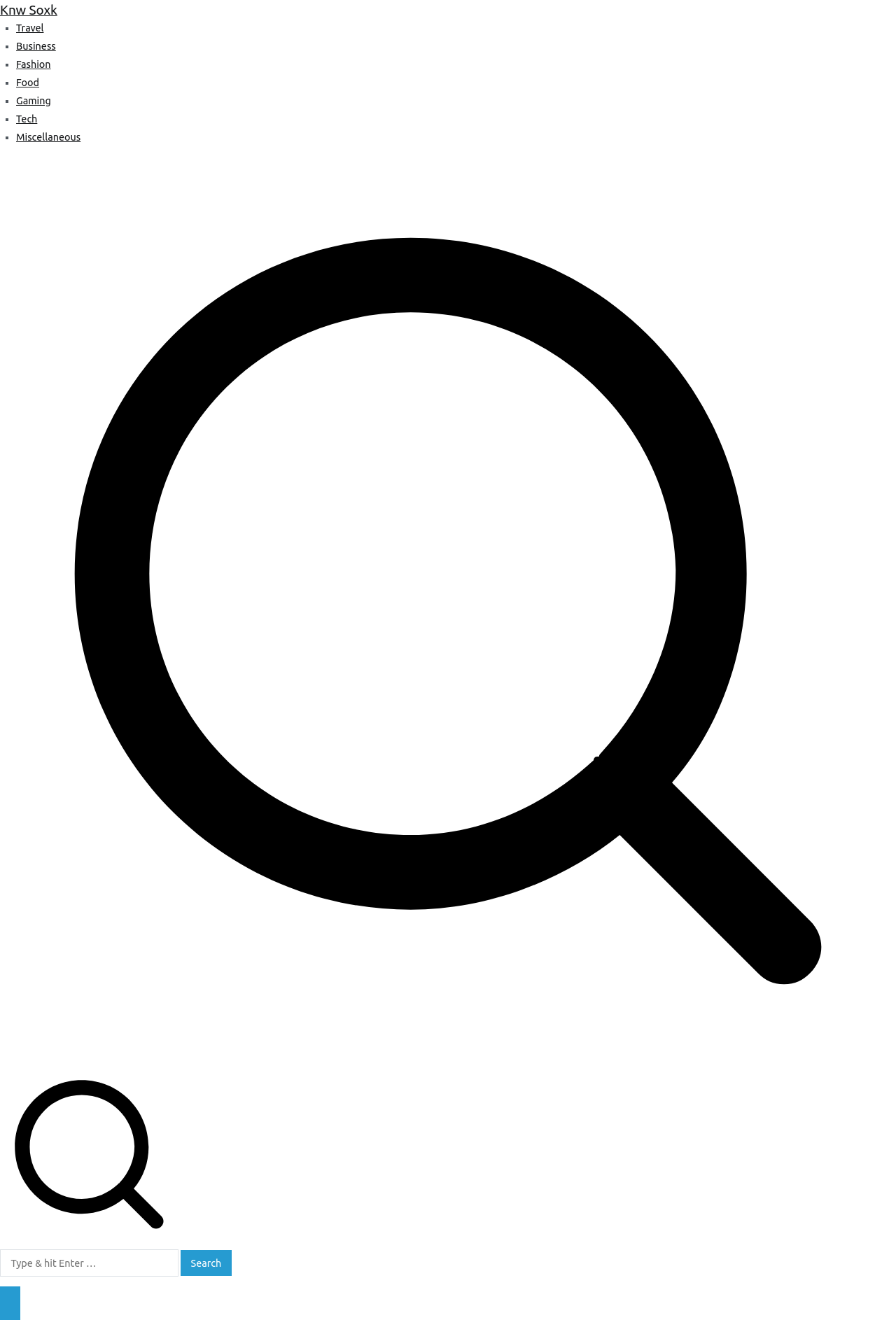Please provide the bounding box coordinates for the element that needs to be clicked to perform the following instruction: "Click the ABOUT link". The coordinates should be given as four float numbers between 0 and 1, i.e., [left, top, right, bottom].

None